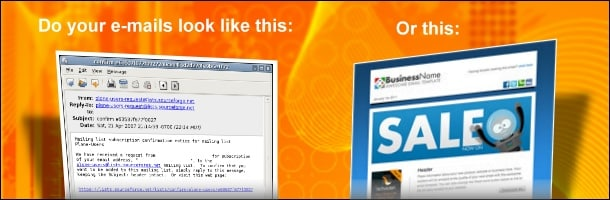Please respond to the question with a concise word or phrase:
What does the tagline invite the viewer to do?

Reflect on email strategies